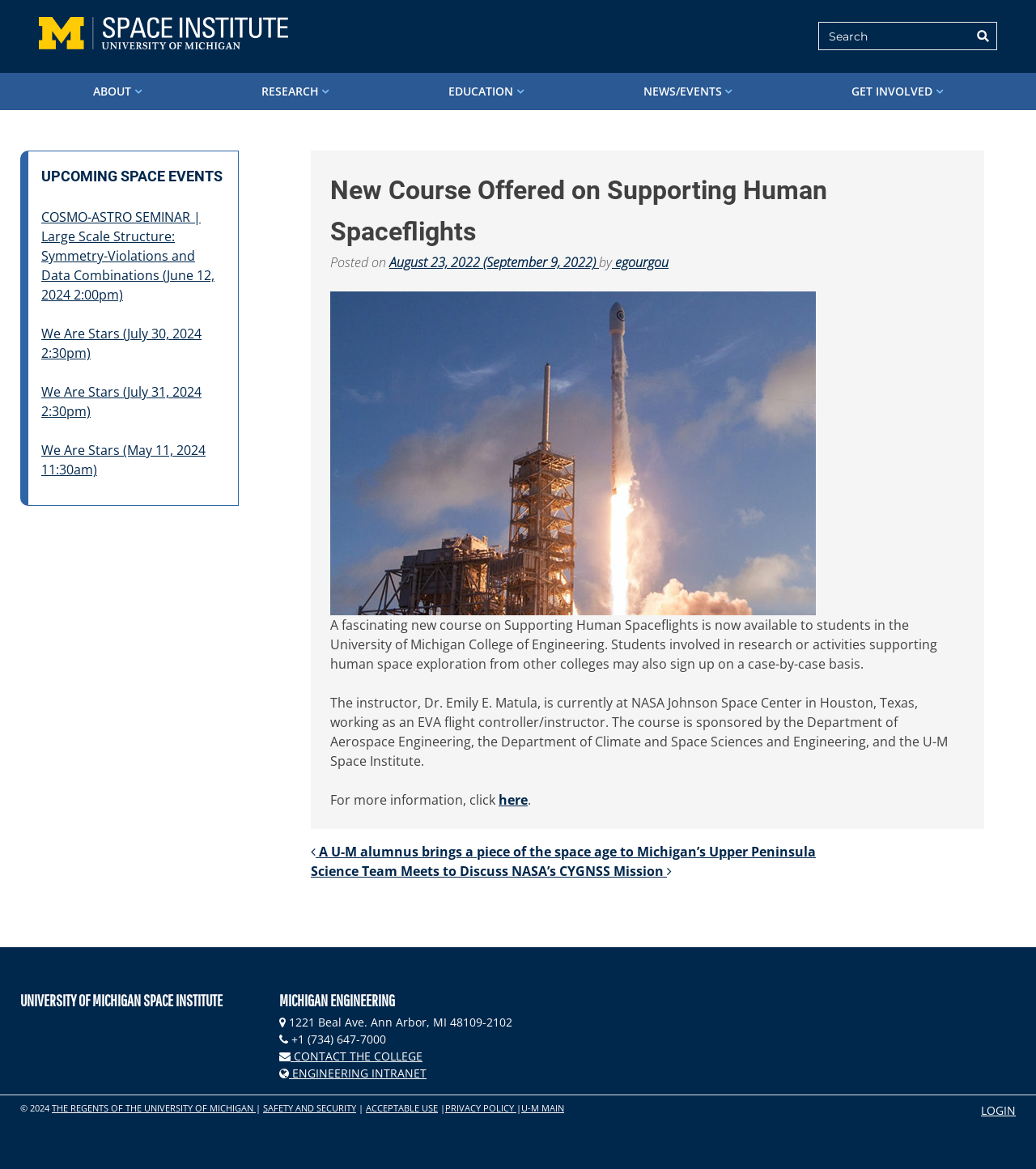Kindly provide the bounding box coordinates of the section you need to click on to fulfill the given instruction: "Contact the college".

[0.27, 0.897, 0.408, 0.91]